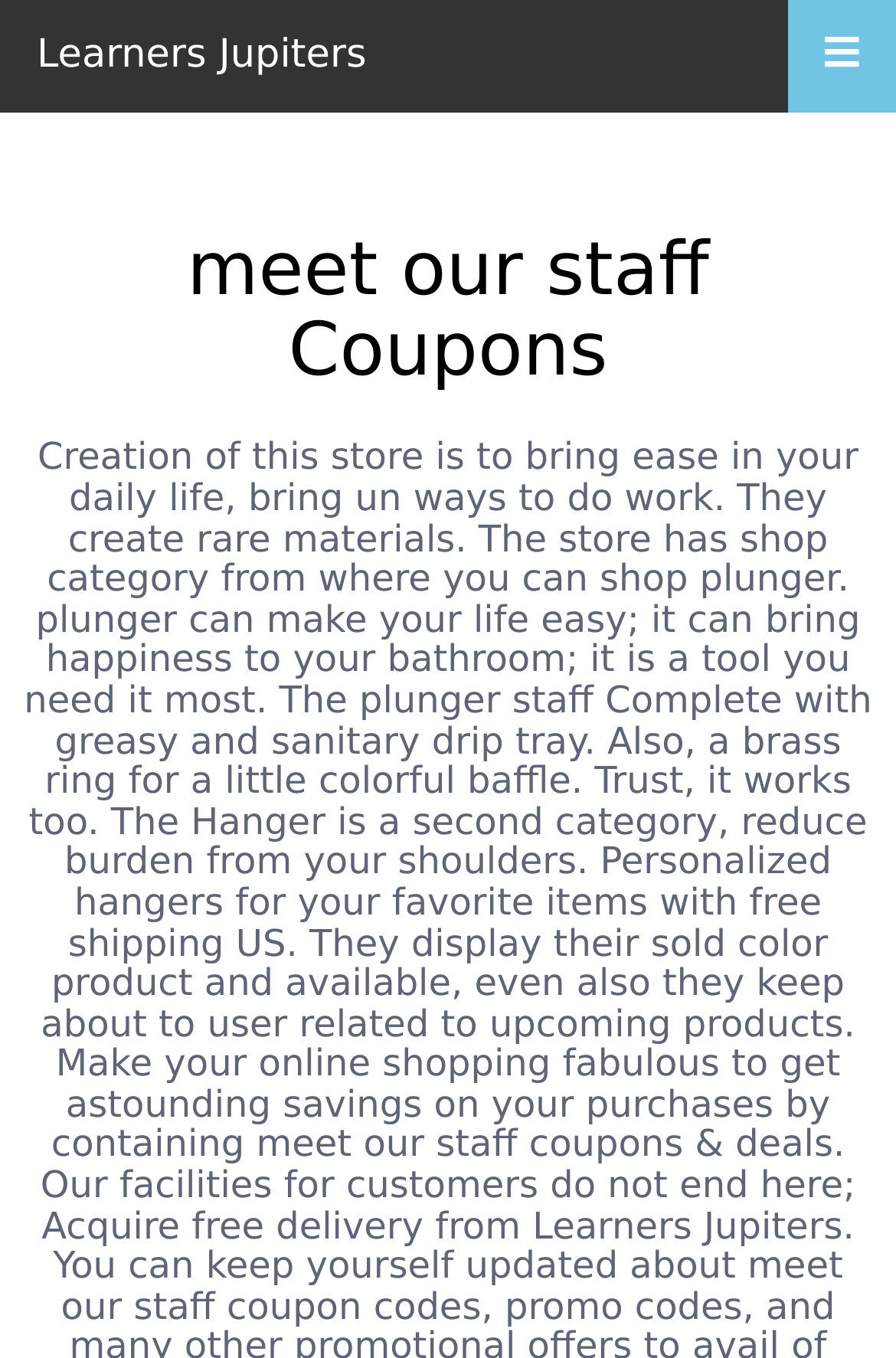For the element described, predict the bounding box coordinates as (top-left x, top-left y, bottom-right x, bottom-right y). All values should be between 0 and 1. Element description: Open toolbar Accessibility Tools

None